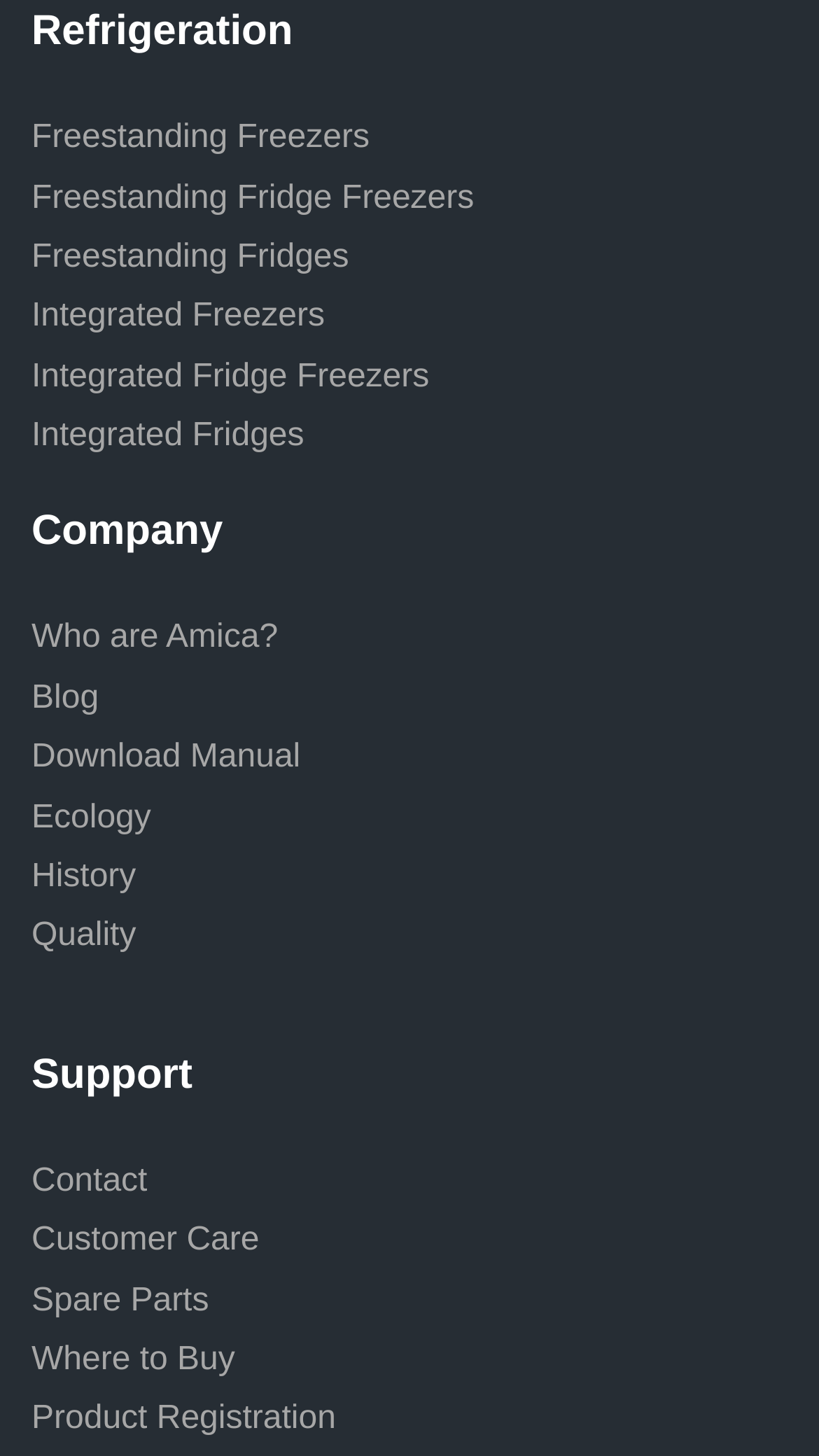Find and specify the bounding box coordinates that correspond to the clickable region for the instruction: "Read the Blog".

[0.038, 0.467, 0.121, 0.492]